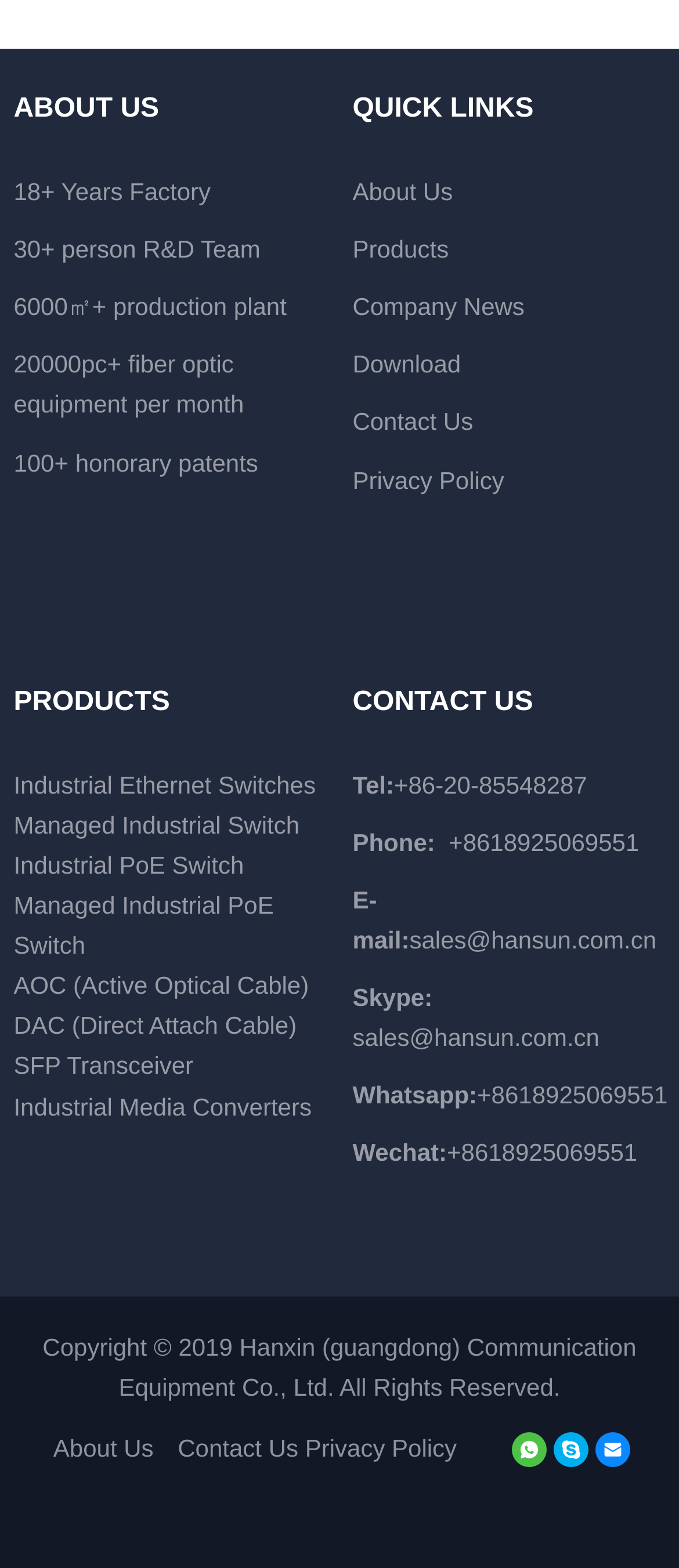Please determine the bounding box coordinates of the clickable area required to carry out the following instruction: "Contact via Tel". The coordinates must be four float numbers between 0 and 1, represented as [left, top, right, bottom].

[0.519, 0.491, 0.58, 0.509]